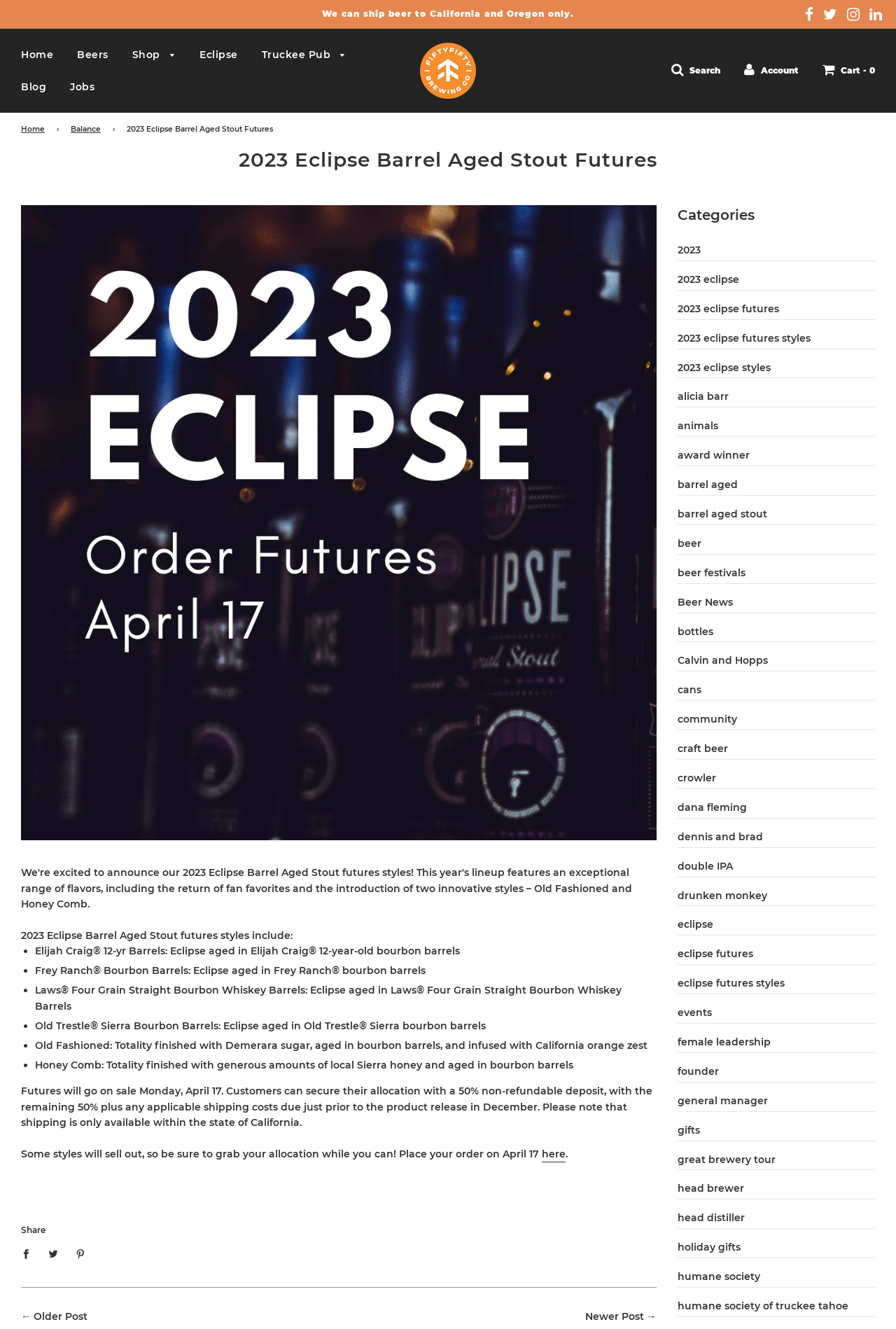Create a full and detailed caption for the entire webpage.

This webpage is about the 2023 Eclipse Barrel Aged Stout Futures from 5050brewing. At the top, there are several social media links and a search icon on the right side. Below that, there is a navigation menu with links to Home, Beers, Shop, Eclipse, Truckee Pub, Blog, and Jobs. The 5050brewing logo is also present in this section.

The main content of the page is divided into sections. The first section announces the 2023 Eclipse Barrel Aged Stout Futures, with a heading and a brief description. Below that, there is a list of different styles of Eclipse, including Elijah Craig 12-yr Barrels, Frey Ranch Bourbon Barrels, Laws Four Grain Straight Bourbon Whiskey Barrels, Old Trestle Sierra Bourbon Barrels, and Old Fashioned.

The next section provides information about the futures, including the sale date, payment terms, and shipping details. It also notes that some styles may sell out quickly, so customers should place their orders promptly.

Following that, there are social media sharing links and a separator line. Below the separator, there are links to older and newer posts, as well as a list of categories, including 2023, 2023 Eclipse, 2023 Eclipse Futures, and others.

Throughout the page, there are several links to other pages on the website, including the home page, beers, shop, and blog. The overall layout is organized, with clear headings and concise text.